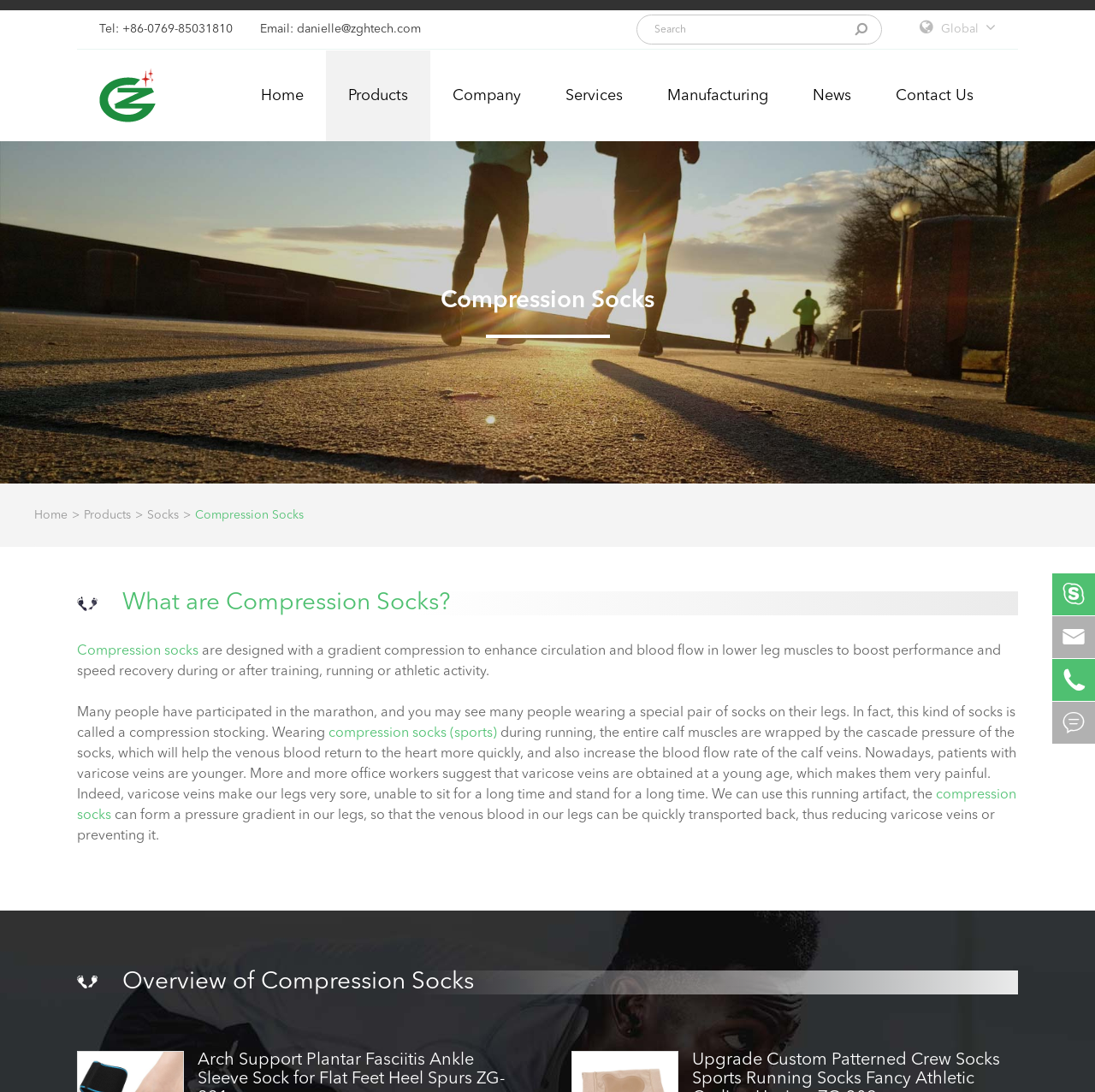Determine the bounding box coordinates of the clickable element to achieve the following action: 'Learn about compression socks'. Provide the coordinates as four float values between 0 and 1, formatted as [left, top, right, bottom].

[0.07, 0.59, 0.181, 0.603]